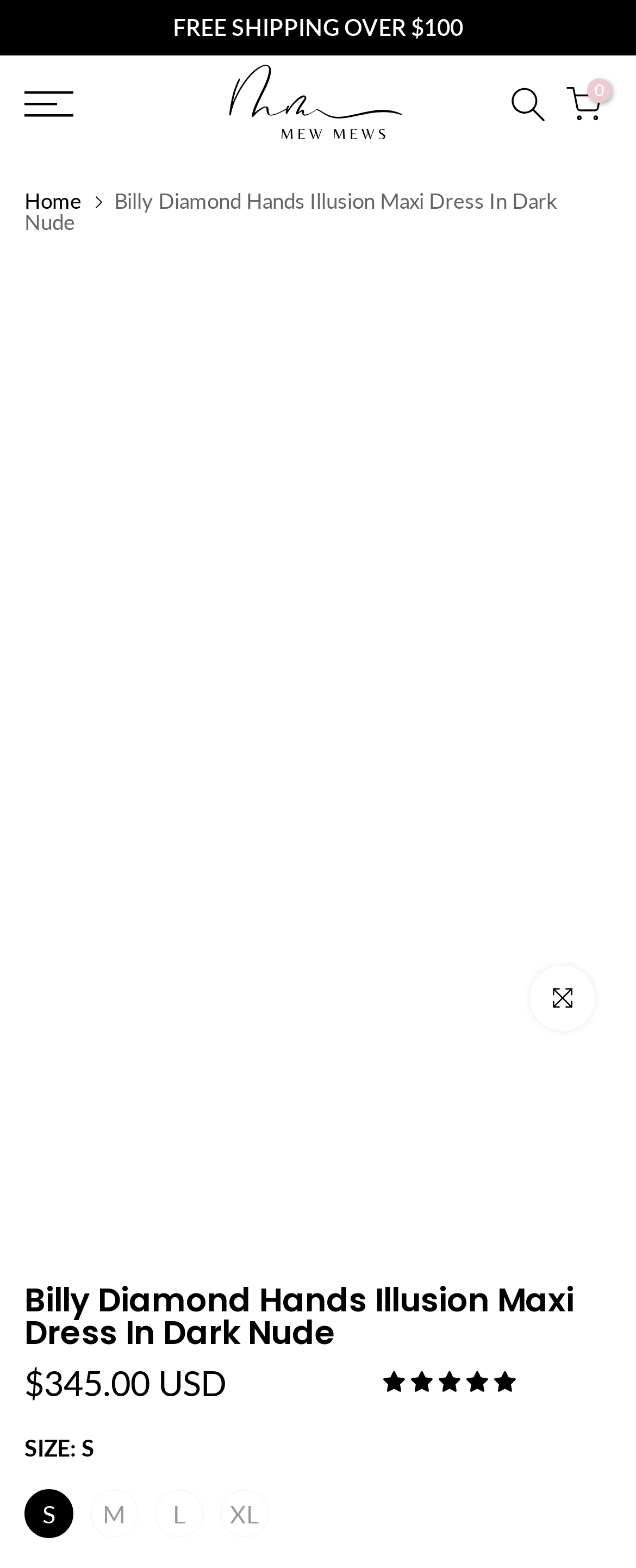Given the element description, predict the bounding box coordinates in the format (top-left x, top-left y, bottom-right x, bottom-right y), using floating point numbers between 0 and 1: Click to enlarge

[0.833, 0.616, 0.936, 0.657]